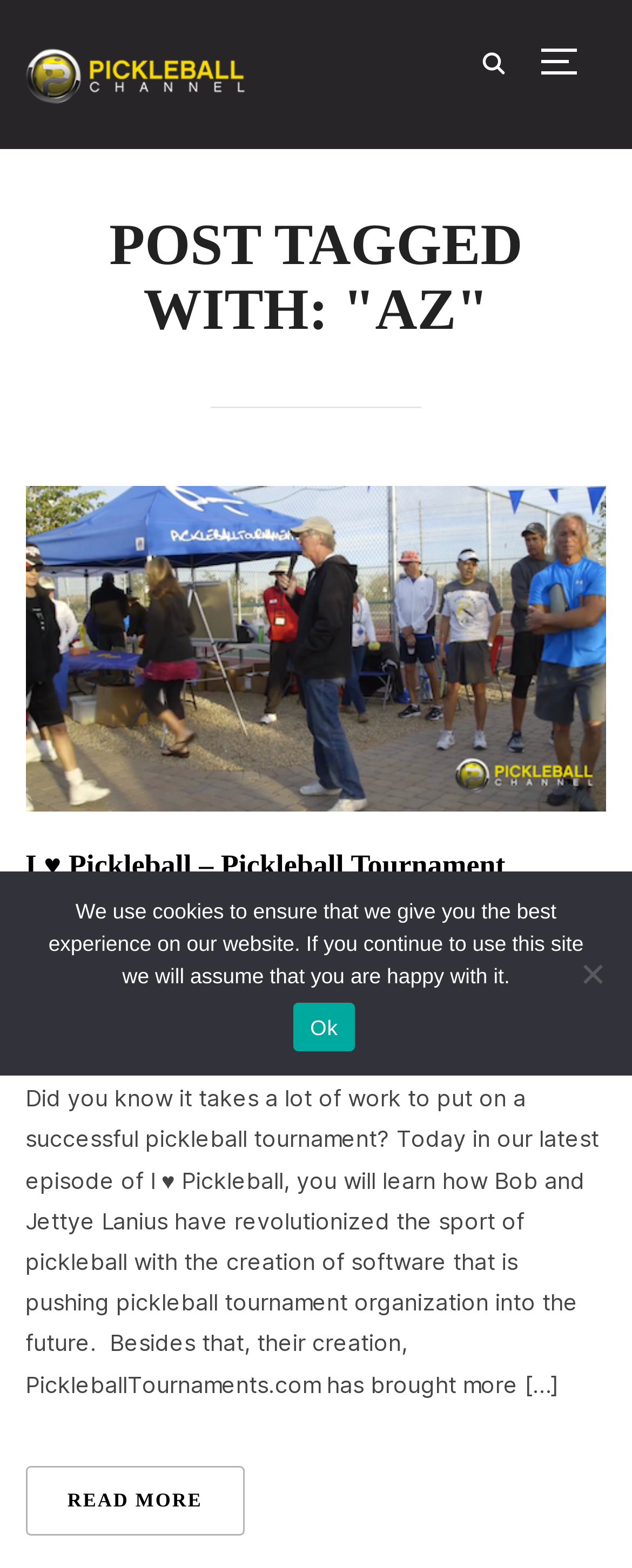Using details from the image, please answer the following question comprehensively:
What is the name of the pickleball tournament pioneers?

I found the answer by looking at the article section of the webpage, where it mentions 'I ♥ Pickleball – Pickleball Tournament Pioneers Bob and Jettye Lanius'.